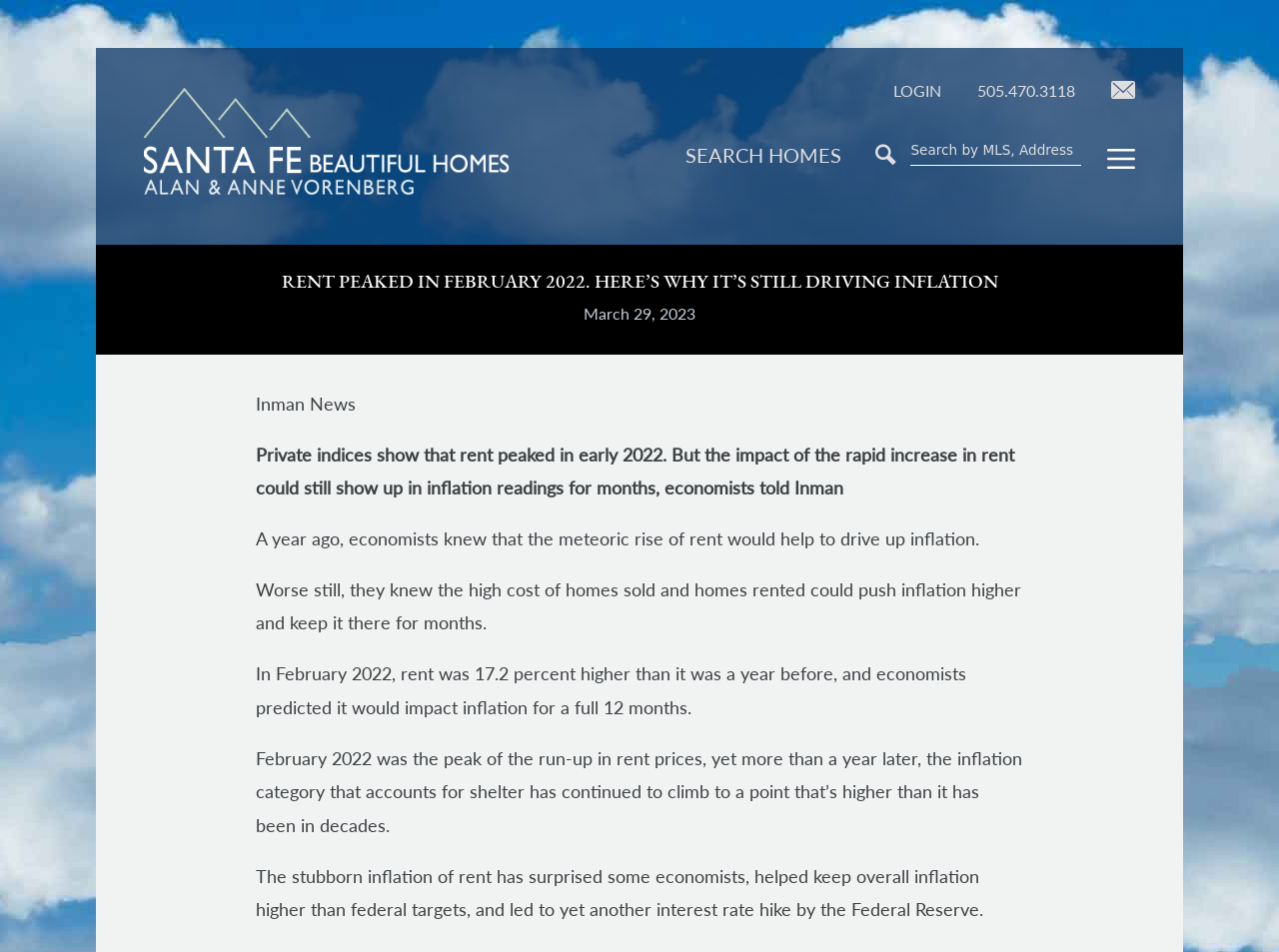What is the peak month of rent increase?
Please provide a full and detailed response to the question.

According to the article, the peak month of rent increase was February 2022, which is mentioned in the first paragraph of the article.